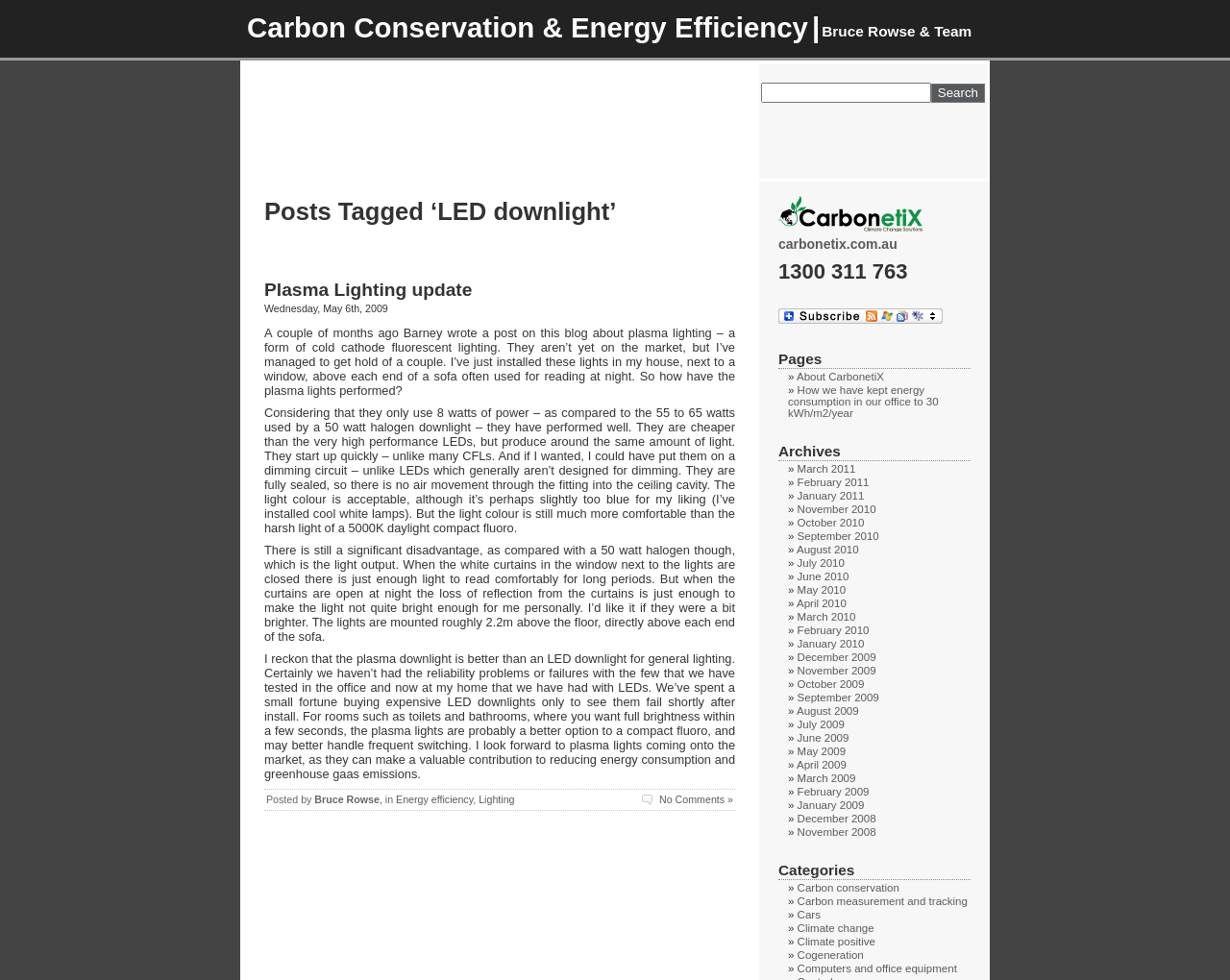Provide your answer to the question using just one word or phrase: What is the purpose of the plasma lights?

General lighting